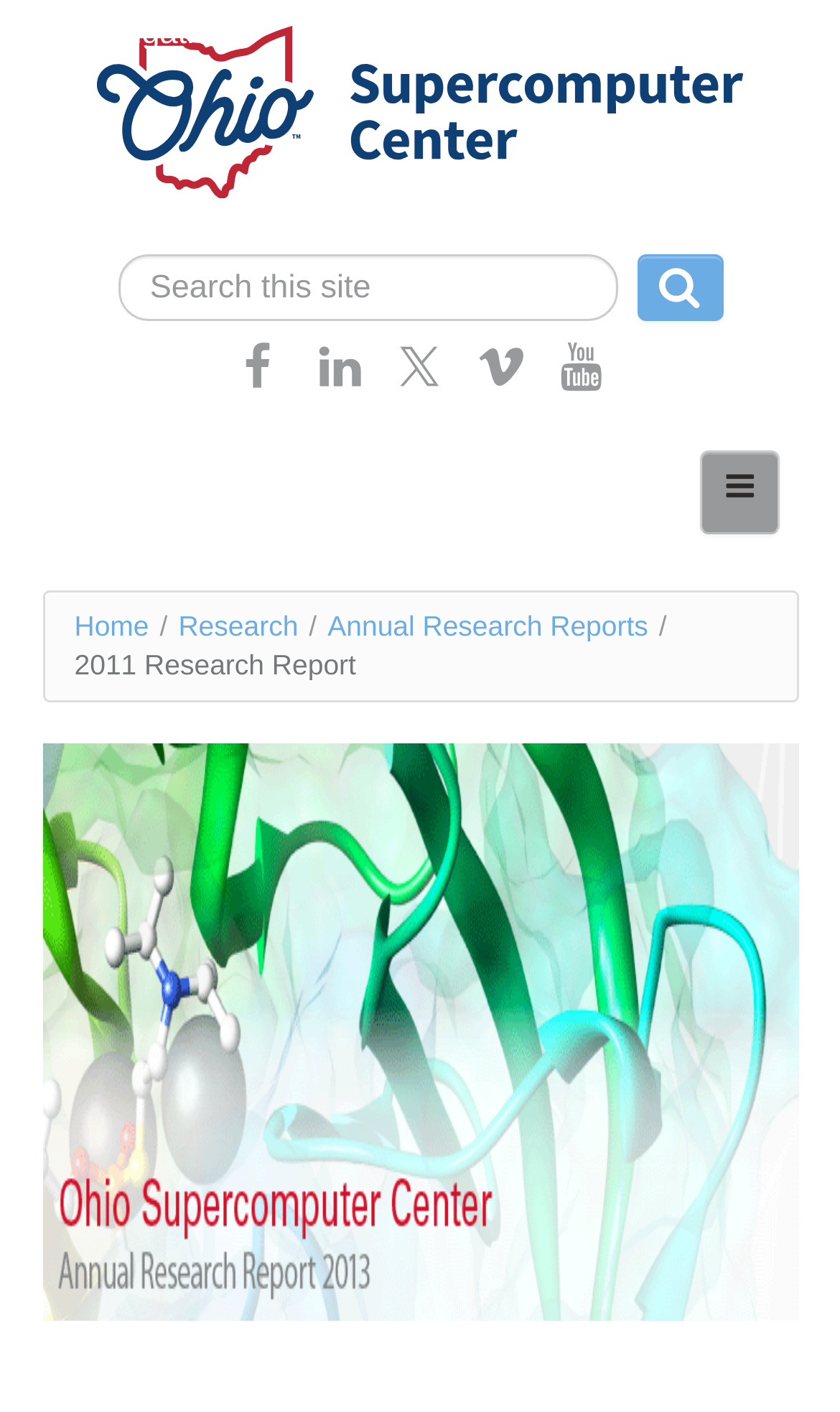Determine the bounding box coordinates in the format (top-left x, top-left y, bottom-right x, bottom-right y). Ensure all values are floating point numbers between 0 and 1. Identify the bounding box of the UI element described by: Contact Us

[0.06, 0.727, 0.819, 0.784]